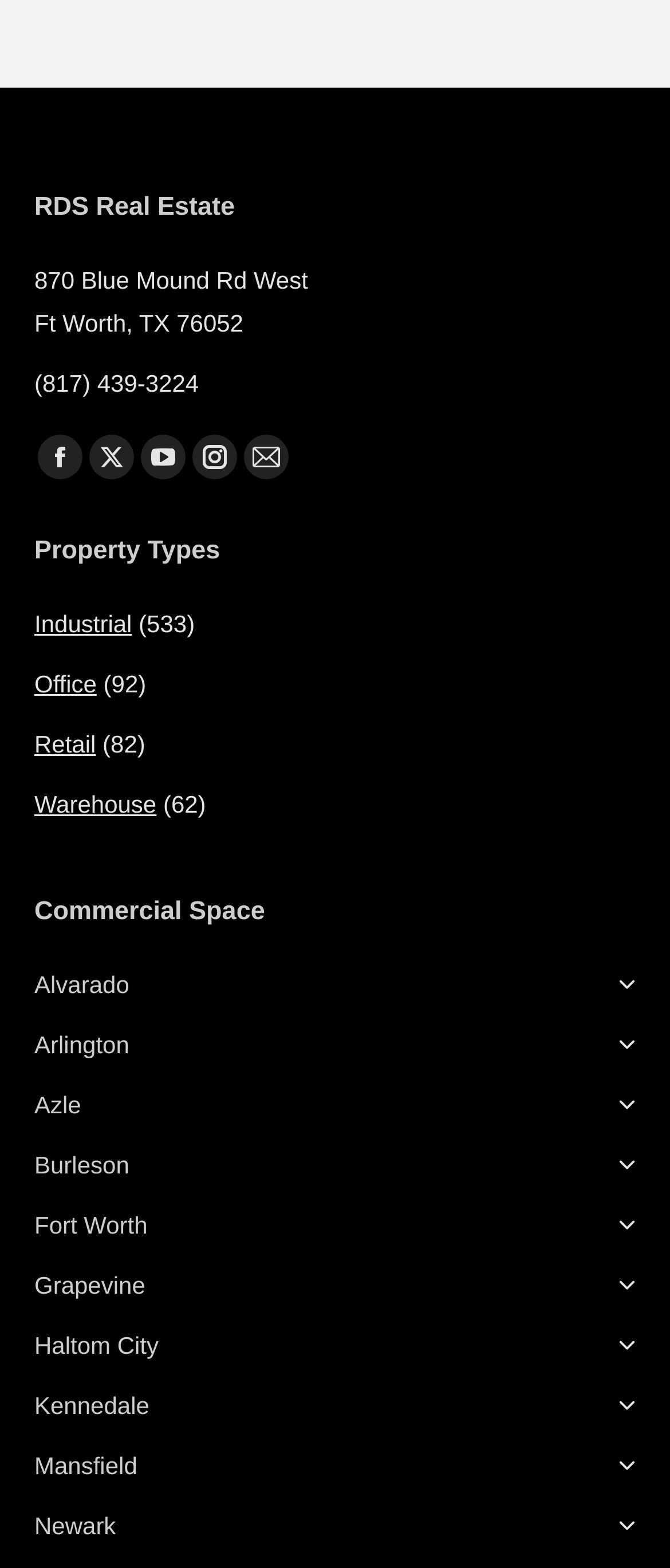Please give the bounding box coordinates of the area that should be clicked to fulfill the following instruction: "Check Retail properties". The coordinates should be in the format of four float numbers from 0 to 1, i.e., [left, top, right, bottom].

[0.051, 0.465, 0.143, 0.483]